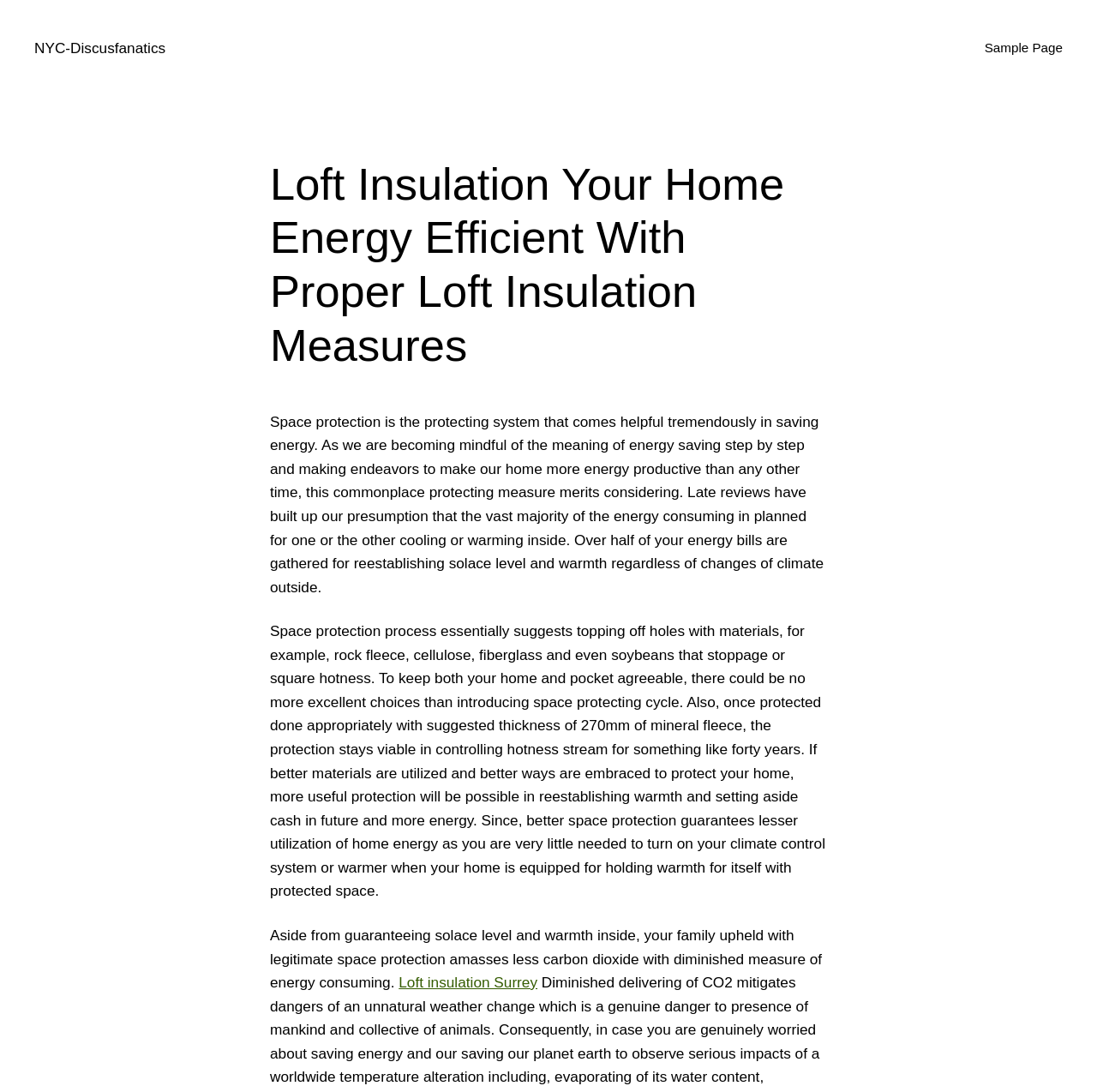What is the purpose of space protection?
Please respond to the question with a detailed and well-explained answer.

Based on the webpage content, space protection is a system that helps in saving energy by stopping or blocking heat. It is a measure to make homes more energy efficient.